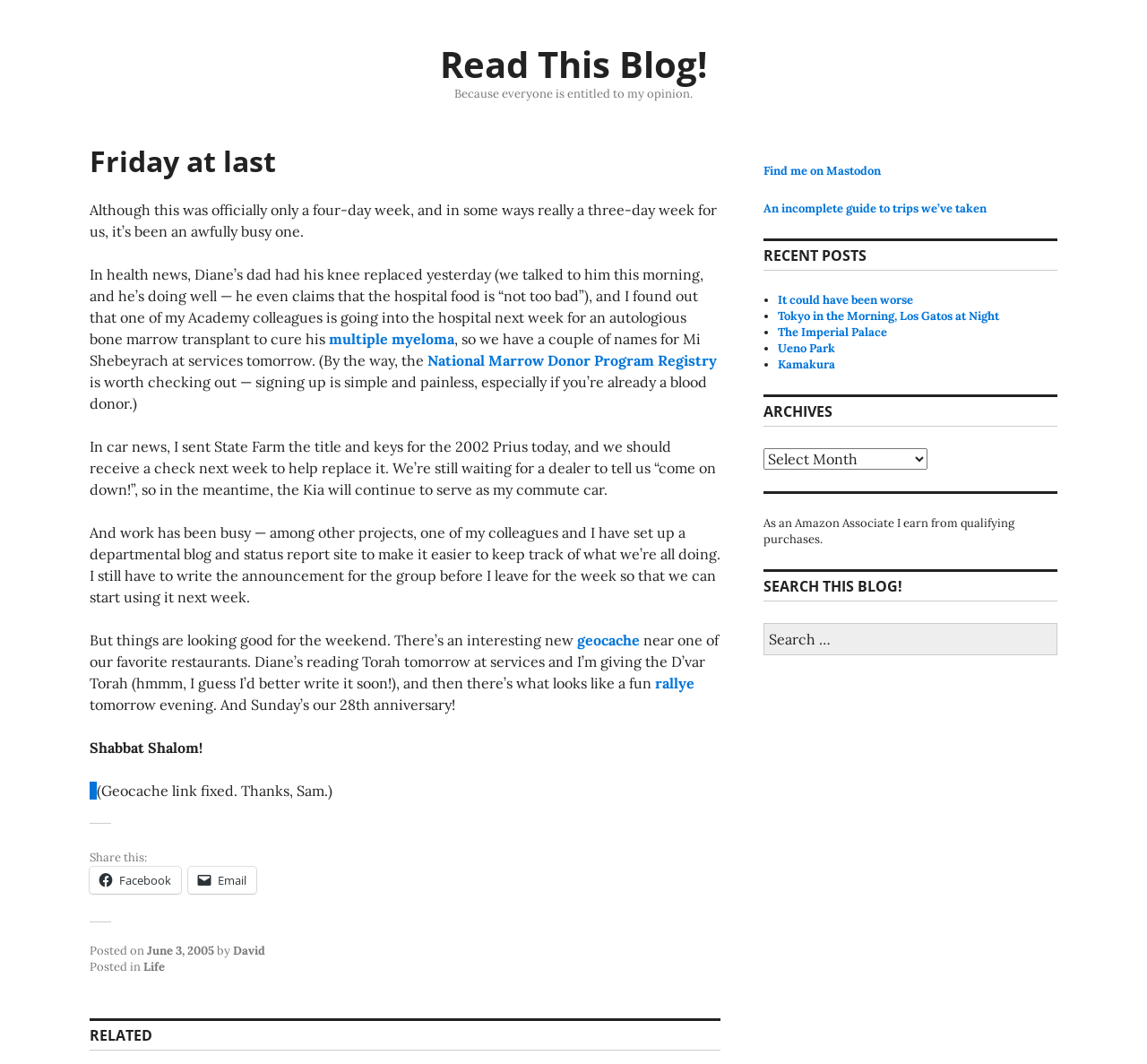Provide the bounding box coordinates in the format (top-left x, top-left y, bottom-right x, bottom-right y). All values are floating point numbers between 0 and 1. Determine the bounding box coordinate of the UI element described as: National Marrow Donor Program Registry

[0.373, 0.33, 0.625, 0.347]